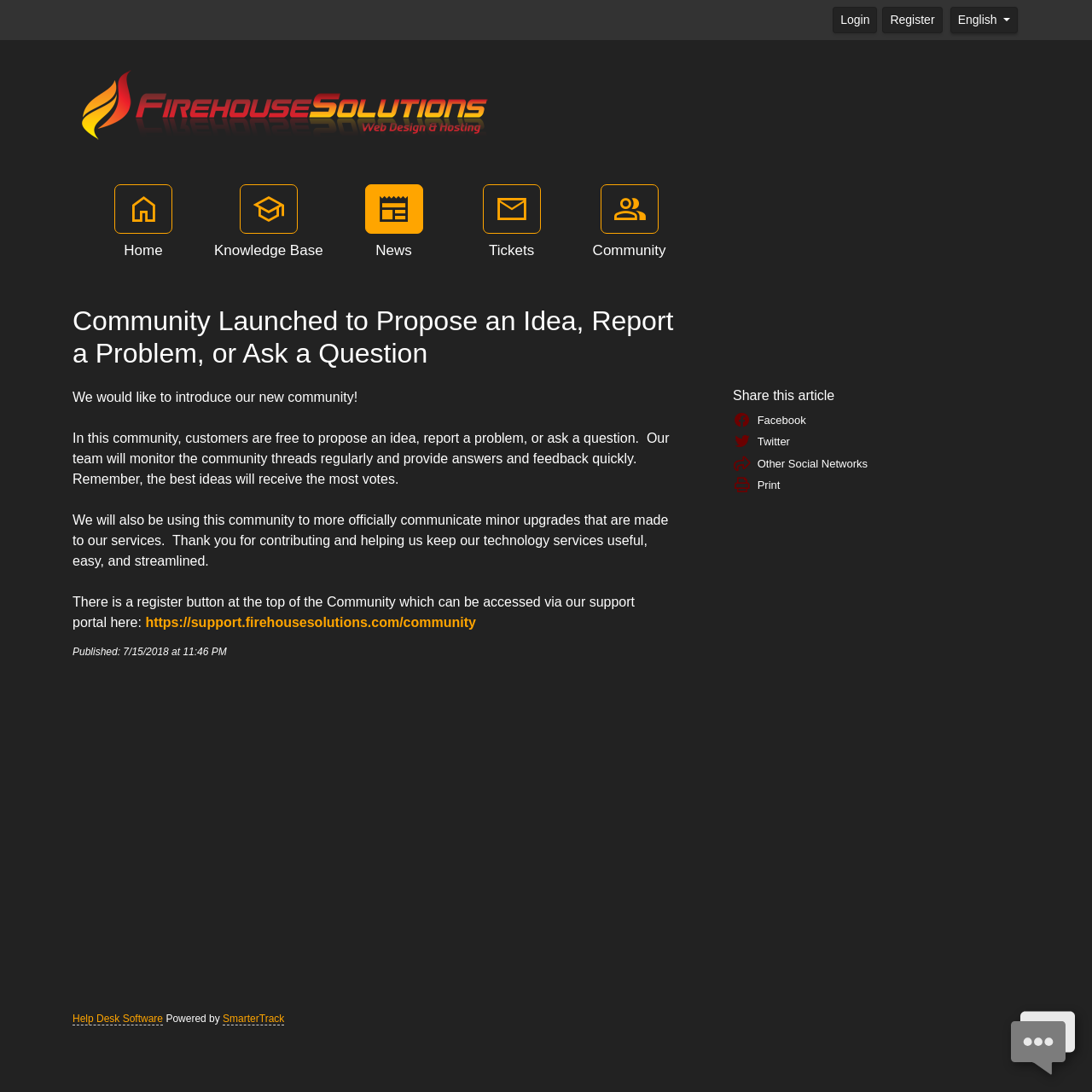What is the purpose of this community?
Using the image, respond with a single word or phrase.

Propose an idea, report a problem, or ask a question